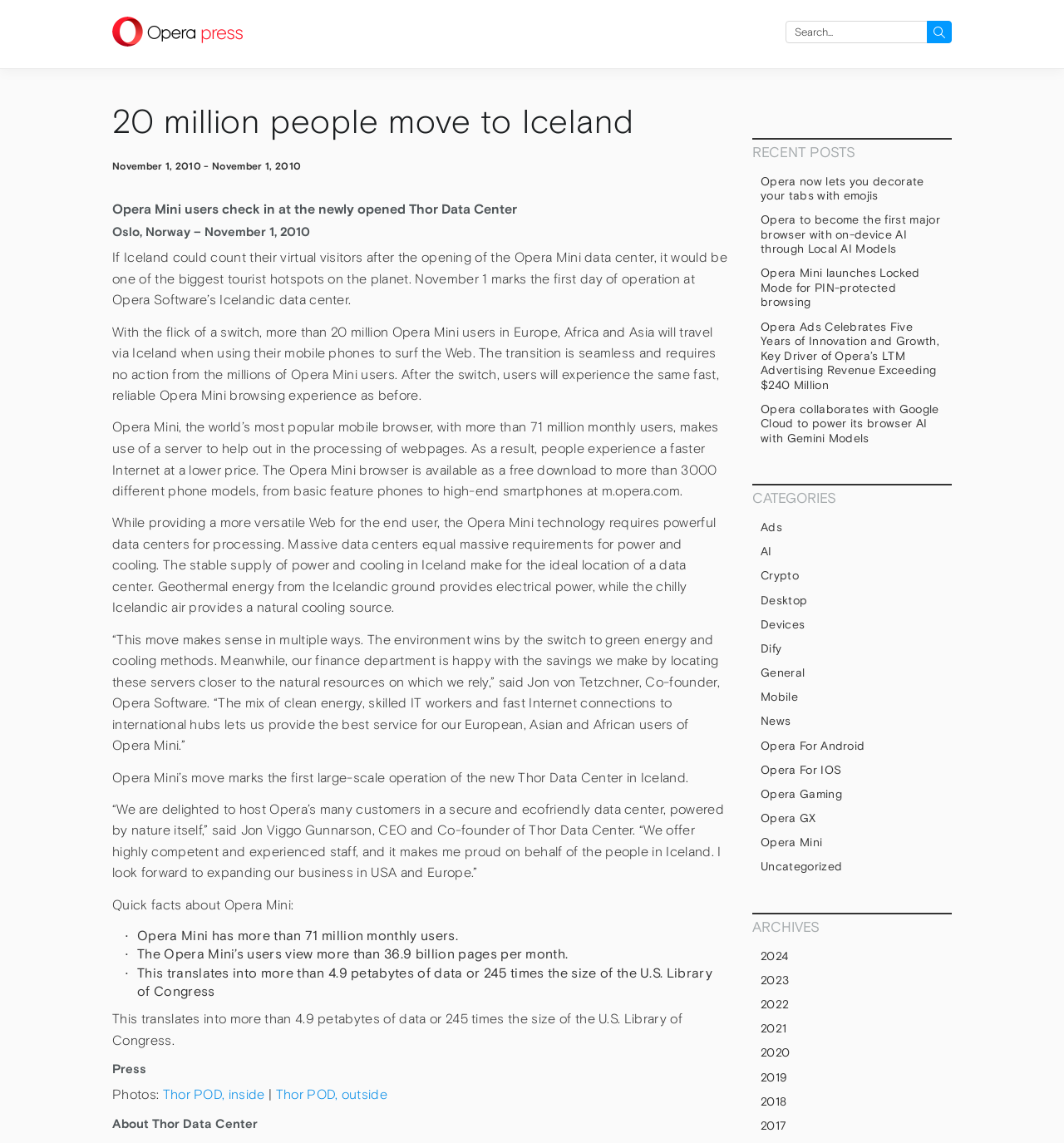Provide a short, one-word or phrase answer to the question below:
What is the name of the data center mentioned?

Thor Data Center